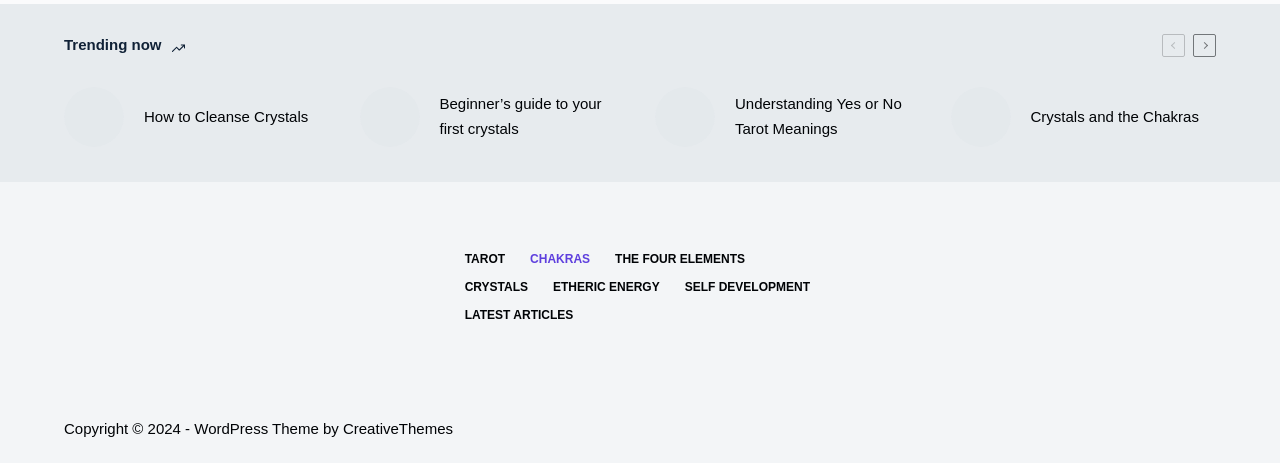Please find and report the bounding box coordinates of the element to click in order to perform the following action: "Click on the link to learn about cleaning crystals". The coordinates should be expressed as four float numbers between 0 and 1, in the format [left, top, right, bottom].

[0.05, 0.188, 0.257, 0.318]